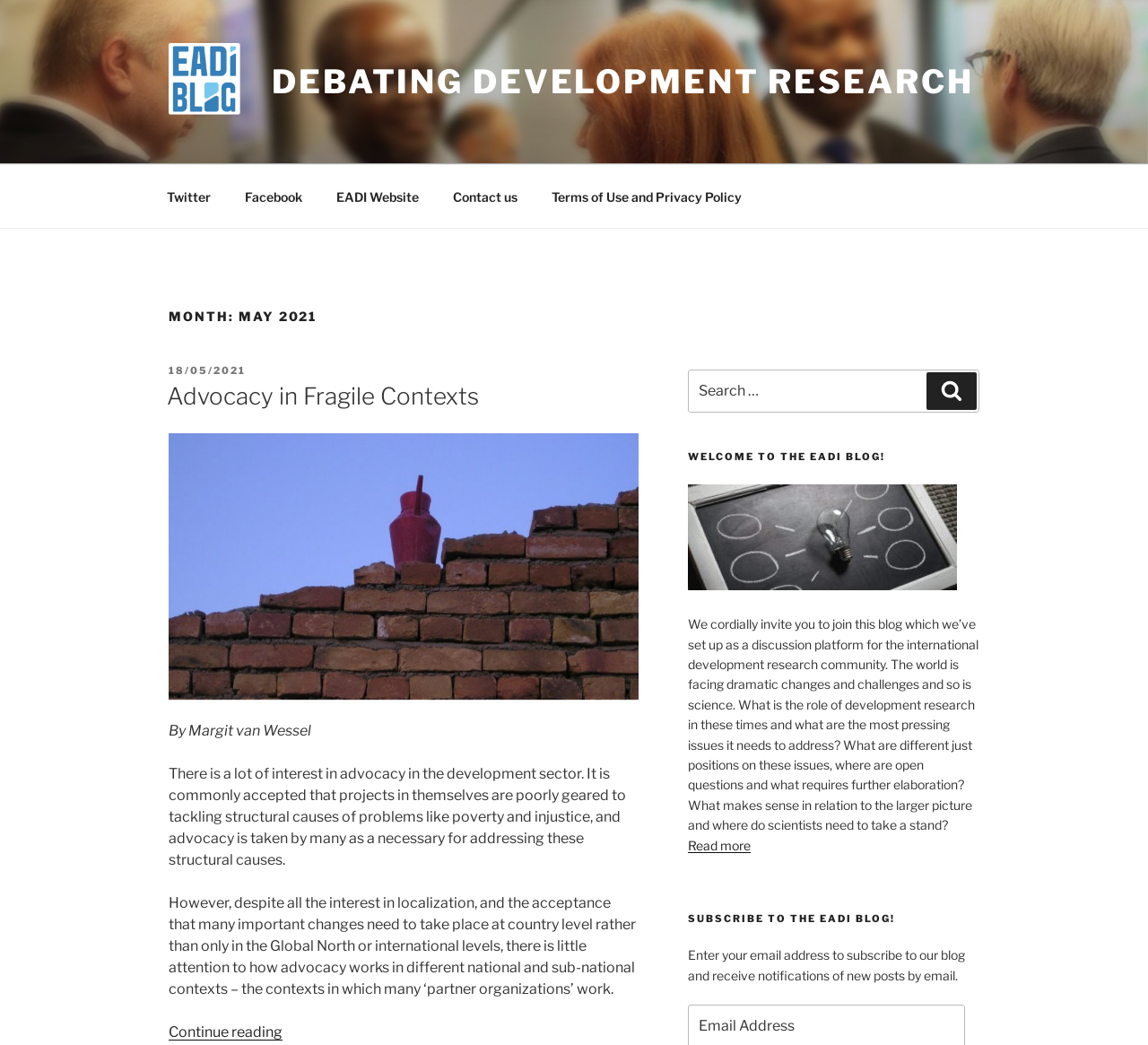Please indicate the bounding box coordinates of the element's region to be clicked to achieve the instruction: "Subscribe to the EADI blog". Provide the coordinates as four float numbers between 0 and 1, i.e., [left, top, right, bottom].

[0.599, 0.907, 0.84, 0.941]